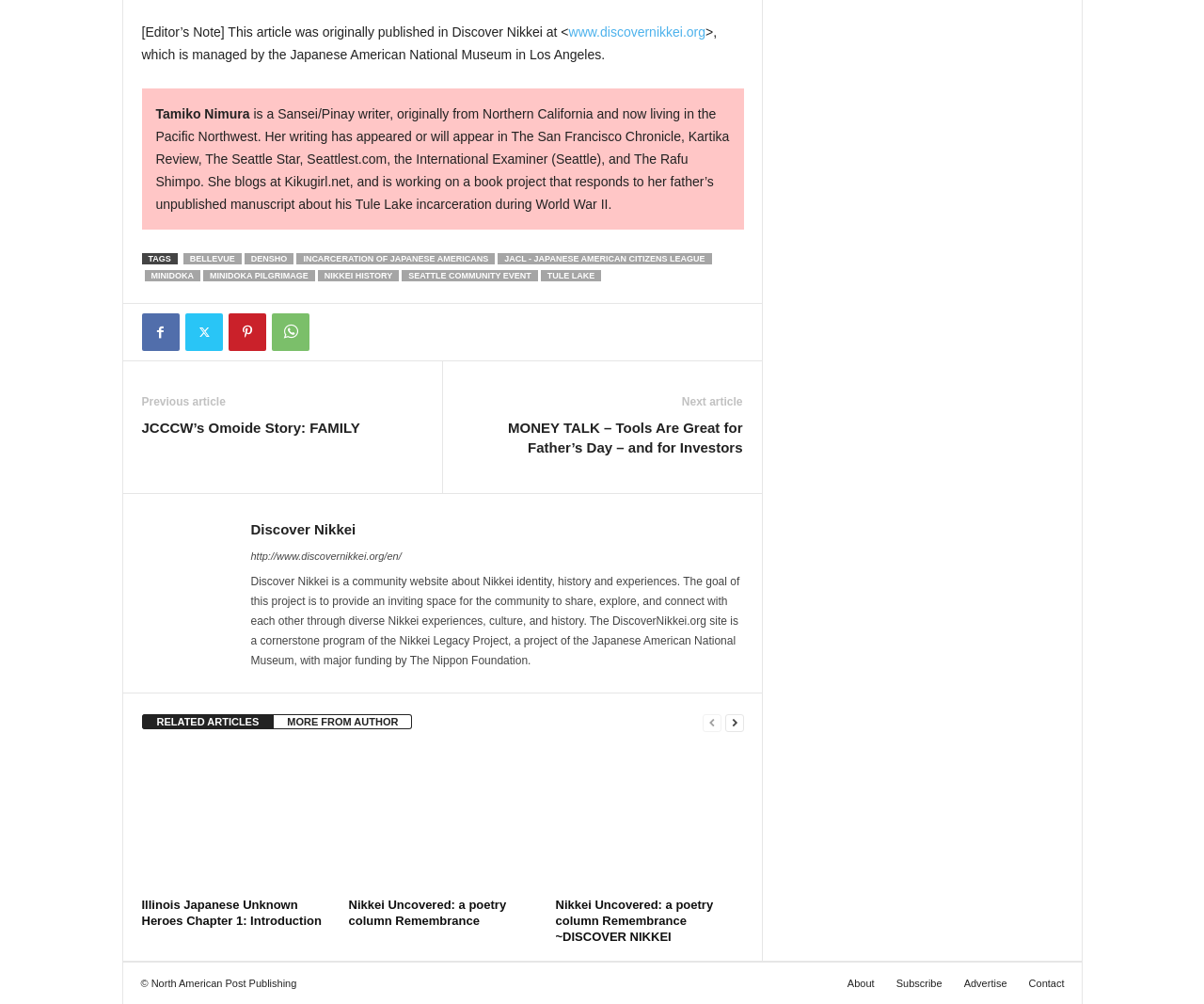Can you find the bounding box coordinates of the area I should click to execute the following instruction: "Visit the Discover Nikkei website"?

[0.208, 0.519, 0.295, 0.535]